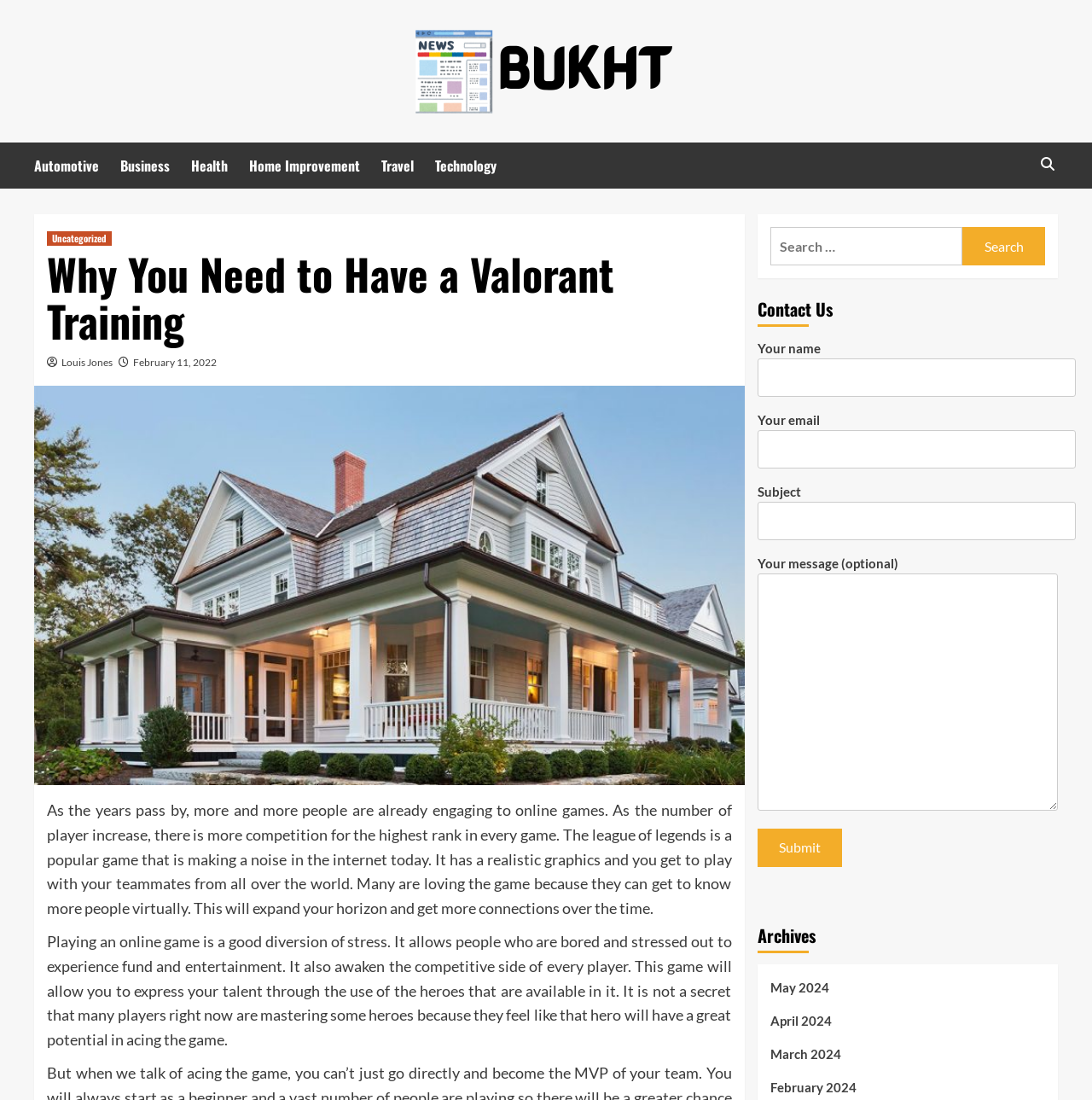Give a one-word or short-phrase answer to the following question: 
What is the topic of the article?

Valorant training